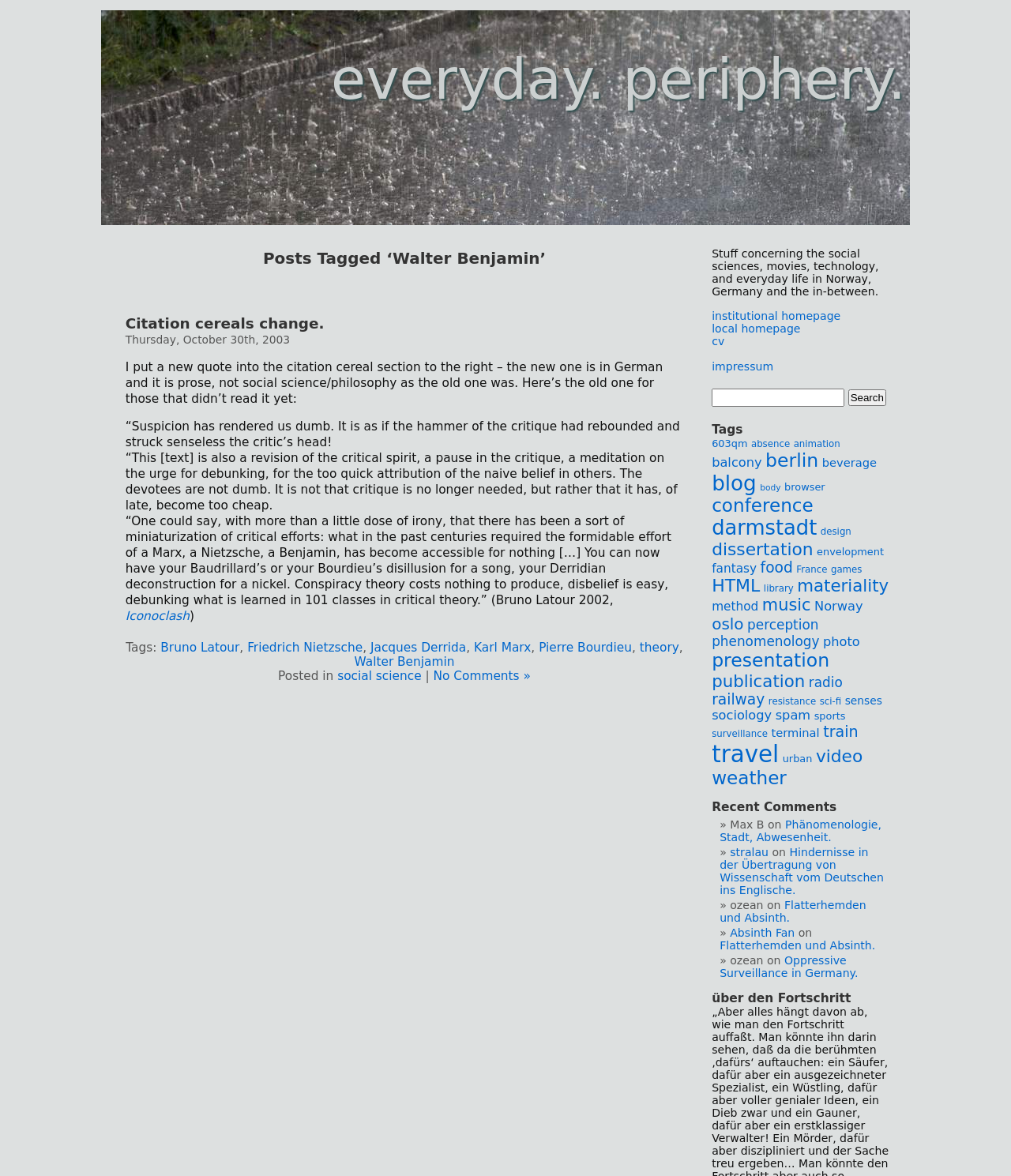Give a full account of the webpage's elements and their arrangement.

This webpage is about Walter Benjamin and appears to be a blog or personal website. At the top, there is a heading "everyday. periphery." which is also a link. Below this, there is a main section that contains several elements. 

On the left side, there is a heading "Posts Tagged ‘Walter Benjamin’" followed by a quote "Citation cereals change." which is also a link. Below this, there is a date "Thursday, October 30th, 2003" and a block of text that discusses a new quote added to the citation cereal section. The text also includes several quotes from Walter Benjamin and Bruno Latour.

On the right side, there is a section with several links to tags, including "Bruno Latour", "Friedrich Nietzsche", "Jacques Derrida", "Karl Marx", "Pierre Bourdieu", "theory", and "Walter Benjamin". Below this, there is a link to "social science" and a link to "No Comments »".

At the bottom of the page, there is a section with several links to the author's institutional homepage, local homepage, cv, and impressum. Next to this, there is a search box with a button to search for specific terms. 

Below the search box, there is a heading "Tags" followed by a long list of links to various tags, including "603qm", "absence", "animation", "balcony", "berlin", and many others. These tags appear to be related to the author's interests and research topics.